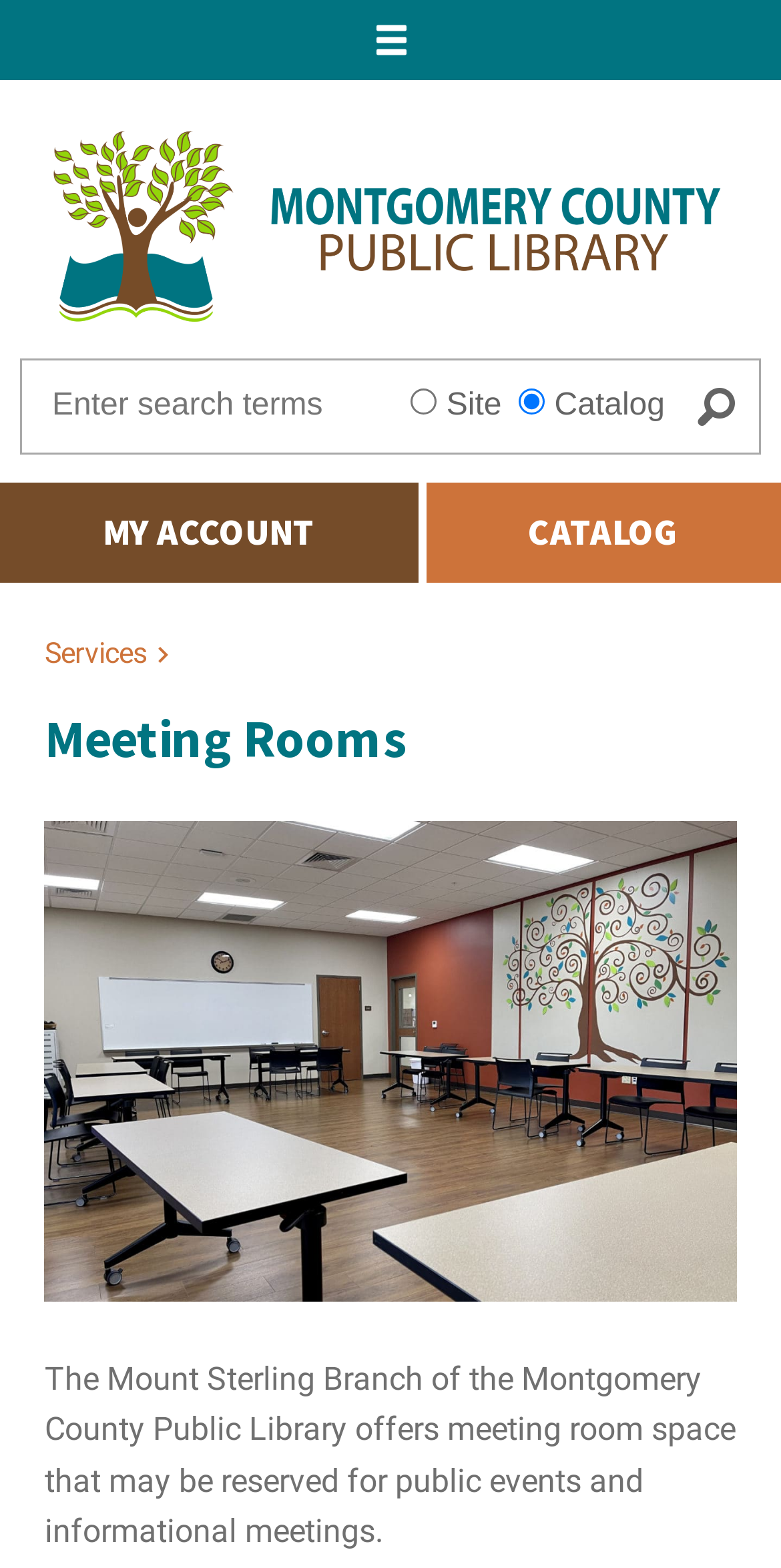How many search options are available? Look at the image and give a one-word or short phrase answer.

Two